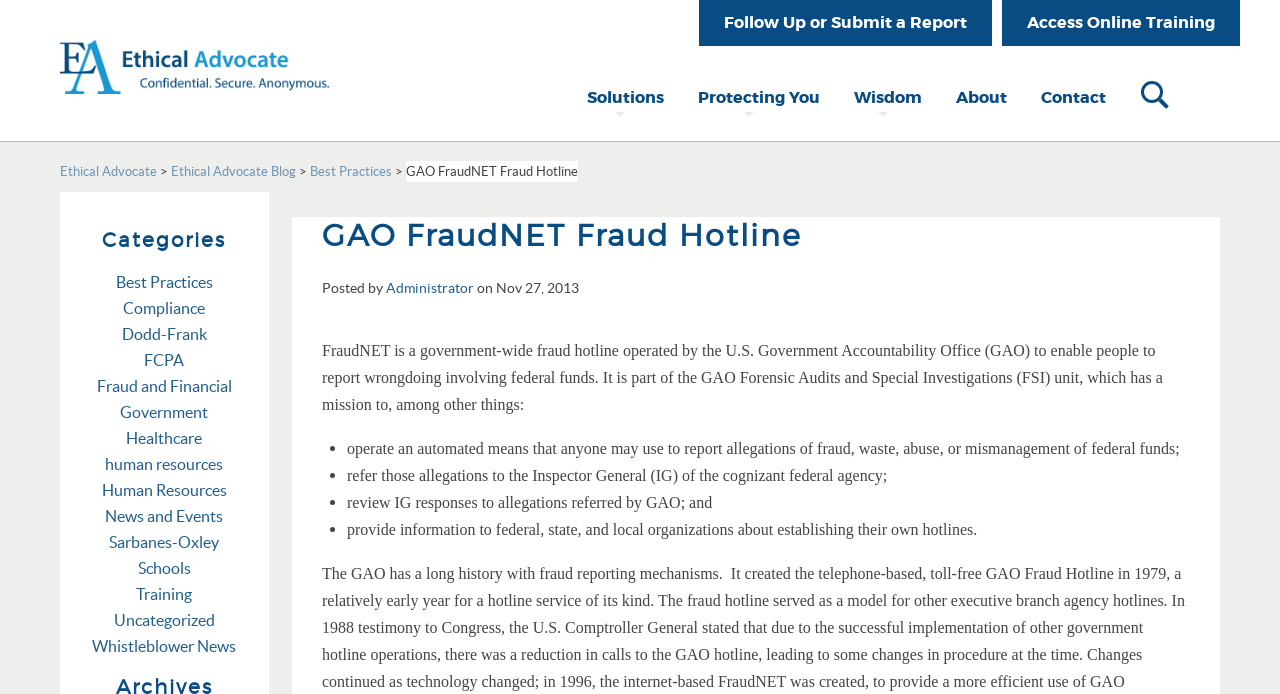Highlight the bounding box coordinates of the element that should be clicked to carry out the following instruction: "Click the Tags button". The coordinates must be given as four float numbers ranging from 0 to 1, i.e., [left, top, right, bottom].

None